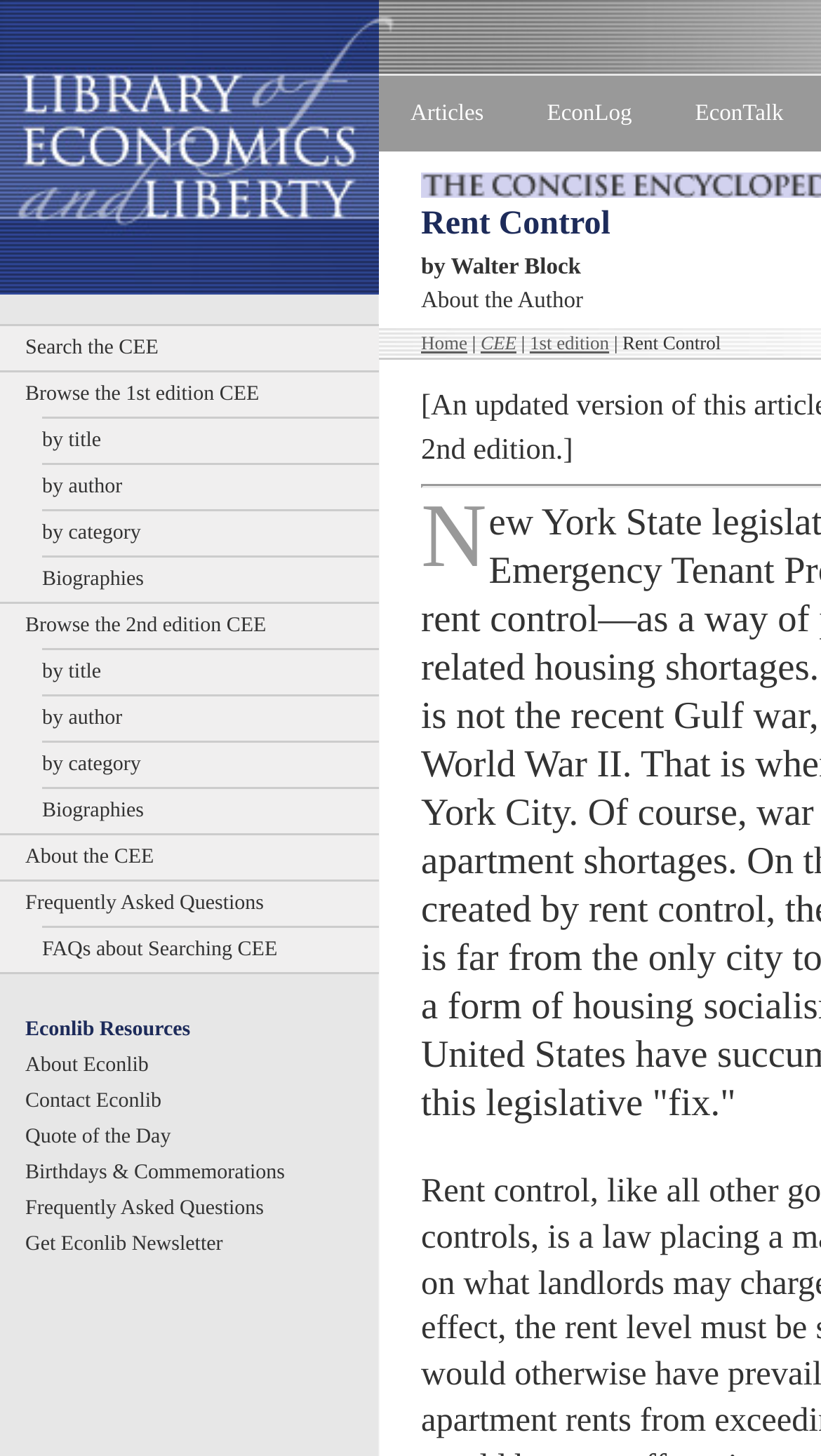Indicate the bounding box coordinates of the element that must be clicked to execute the instruction: "Click the Voucherix logo". The coordinates should be given as four float numbers between 0 and 1, i.e., [left, top, right, bottom].

None